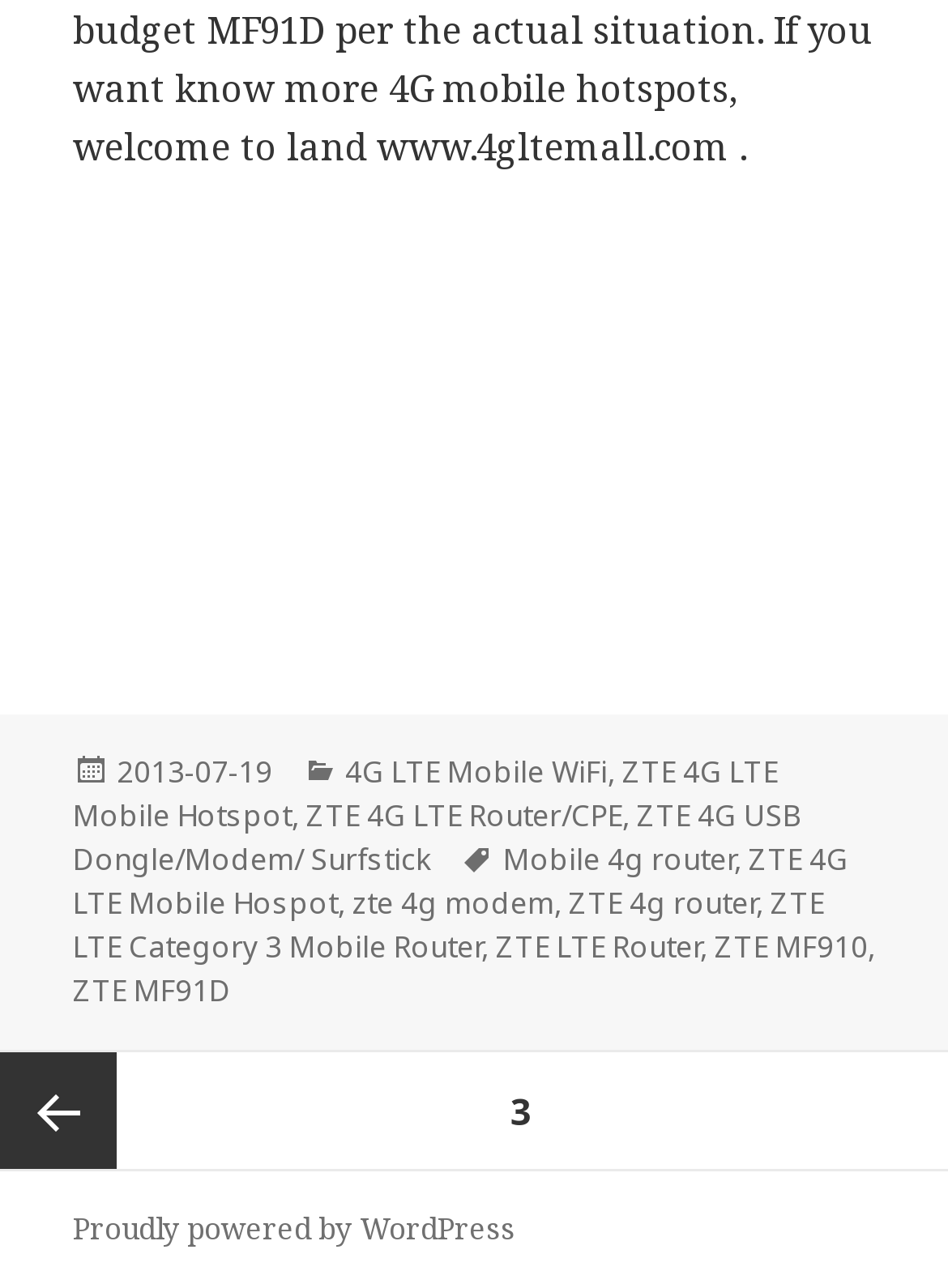What is the date of the post? Examine the screenshot and reply using just one word or a brief phrase.

2013-07-19